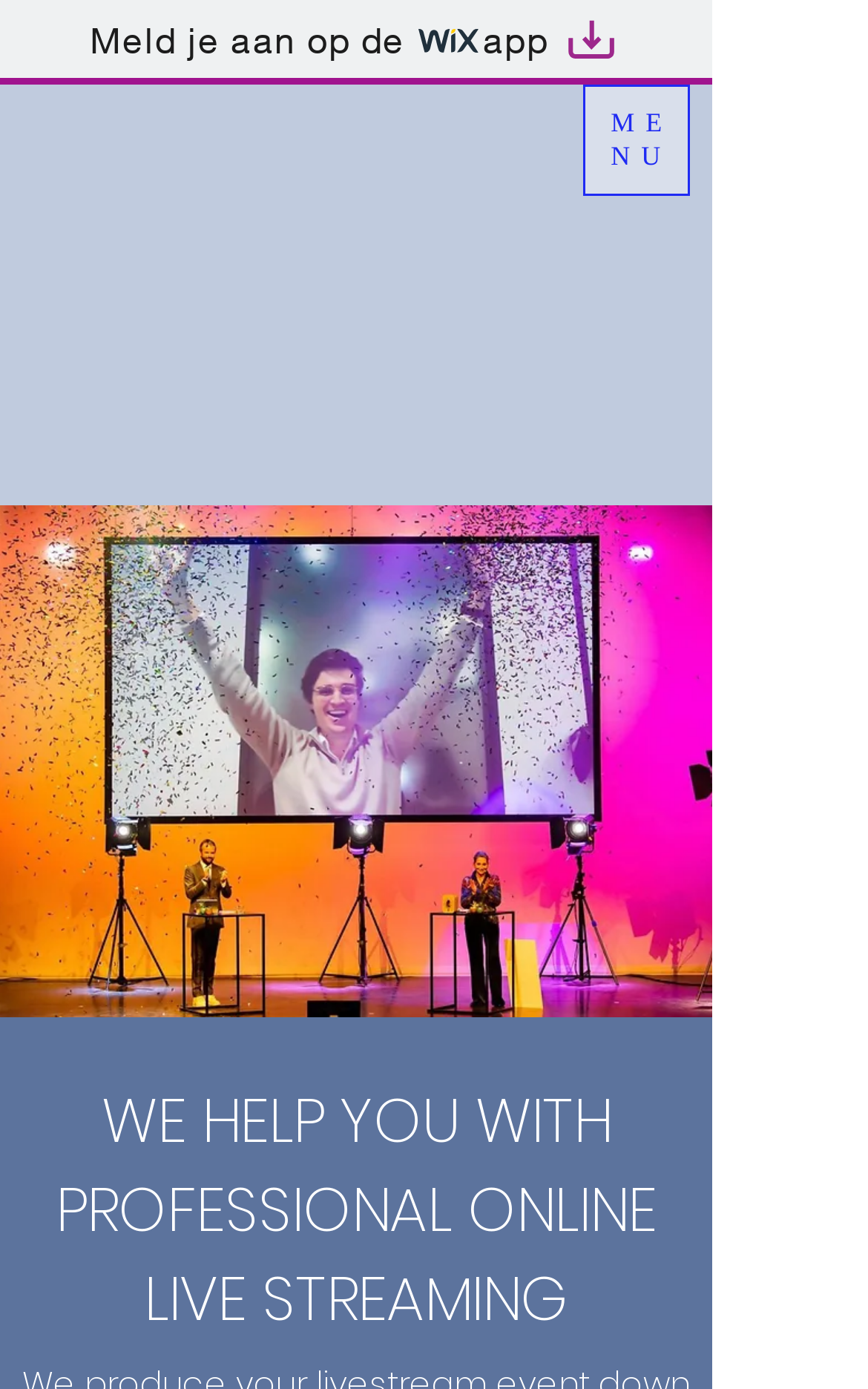What is the main service offered by this website?
Answer the question with a detailed explanation, including all necessary information.

The heading element on the webpage states 'WE HELP YOU WITH PROFESSIONAL ONLINE LIVE STREAMING', which suggests that the main service offered by this website is professional online live streaming.